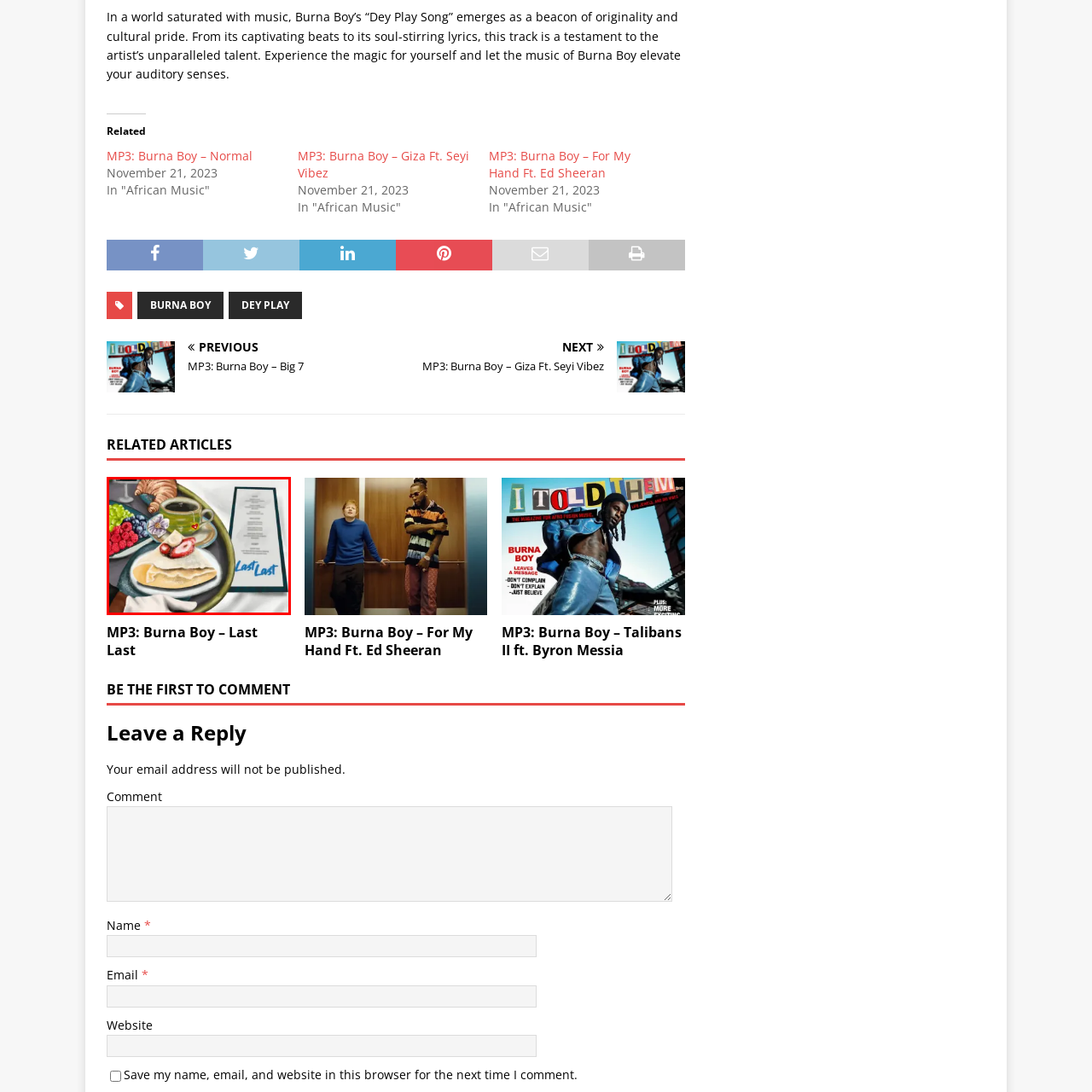Look at the image enclosed by the red boundary and give a detailed answer to the following question, grounding your response in the image's content: 
What is the title of the menu?

The image features a menu with the title 'Last Last', which suggests a thematic connection to the work of renowned artist Burna Boy, implying a cultural influence on the meal's name.